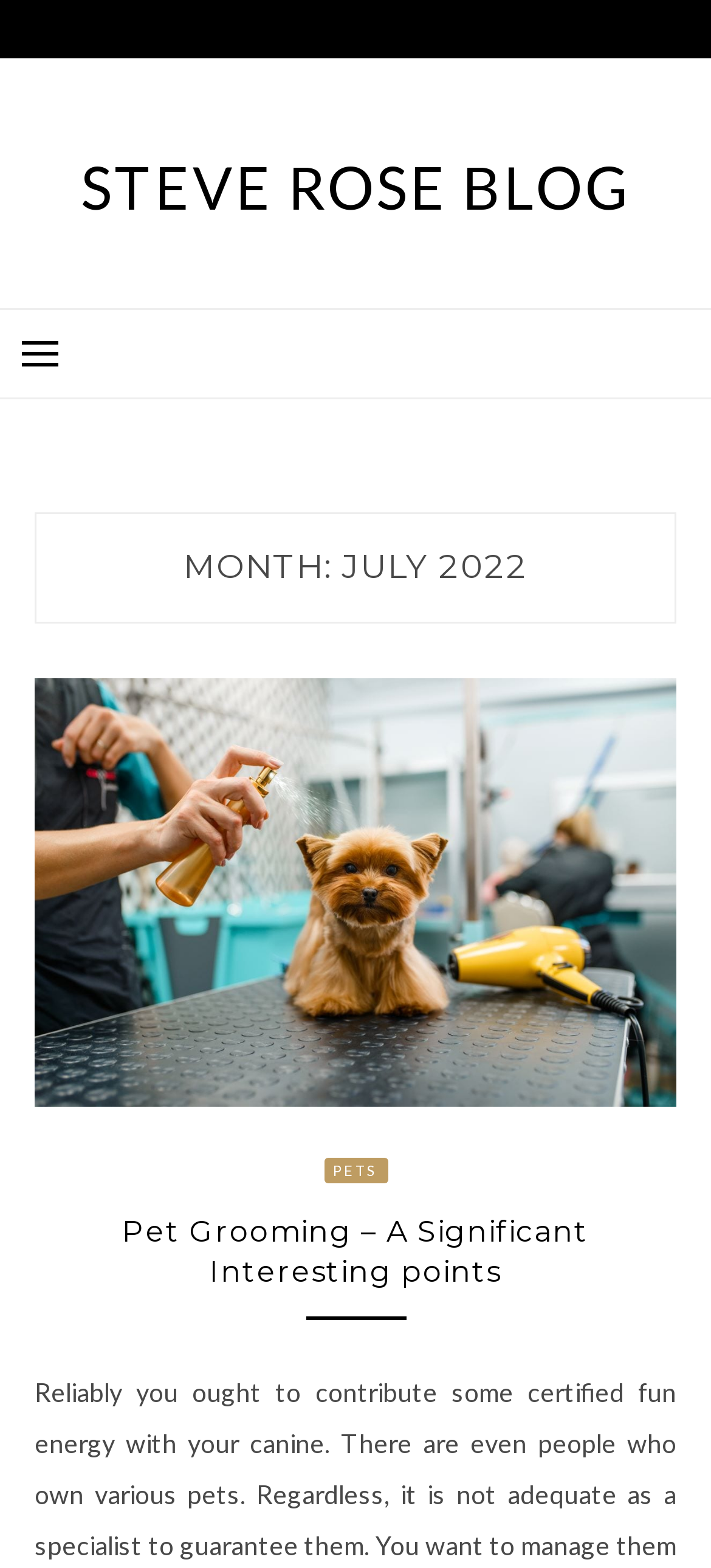Please find and generate the text of the main header of the webpage.

STEVE ROSE BLOG